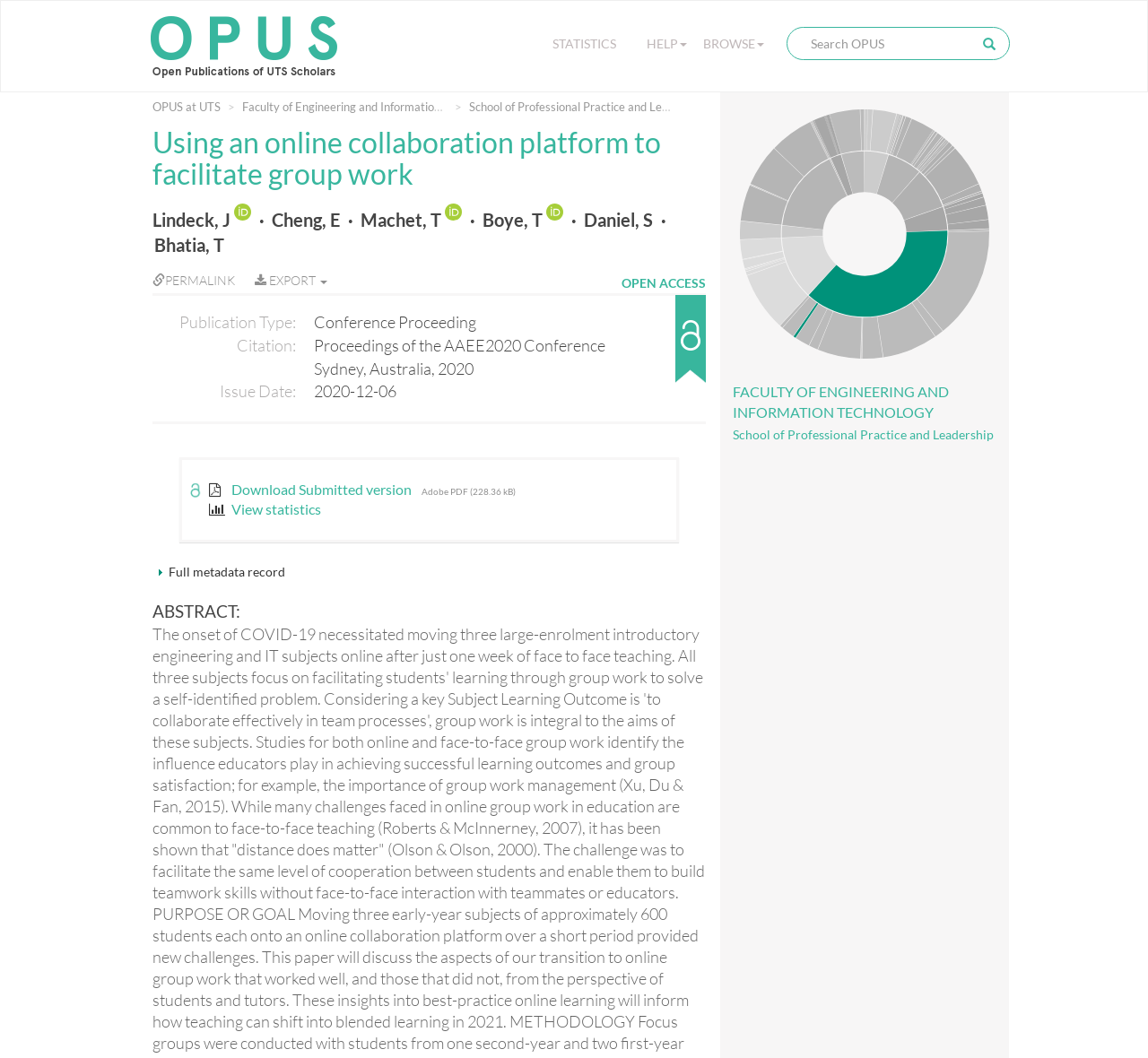Please provide a comprehensive response to the question based on the details in the image: What is the publication type of the work?

The publication type is mentioned in the description list detail 'Conference Proceeding' which is under the description list term 'Publication Type:'.